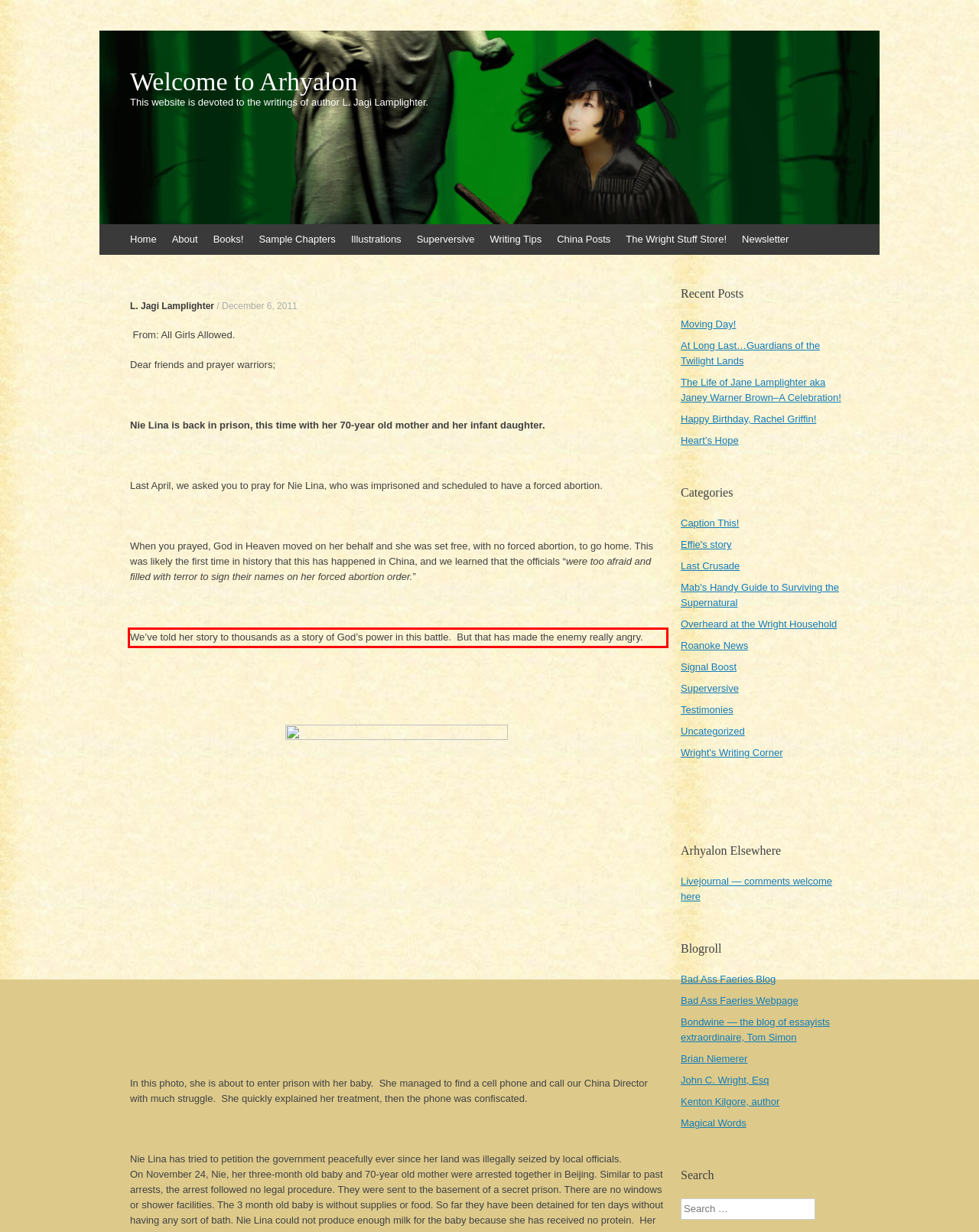Given the screenshot of the webpage, identify the red bounding box, and recognize the text content inside that red bounding box.

We’ve told her story to thousands as a story of God’s power in this battle. But that has made the enemy really angry.